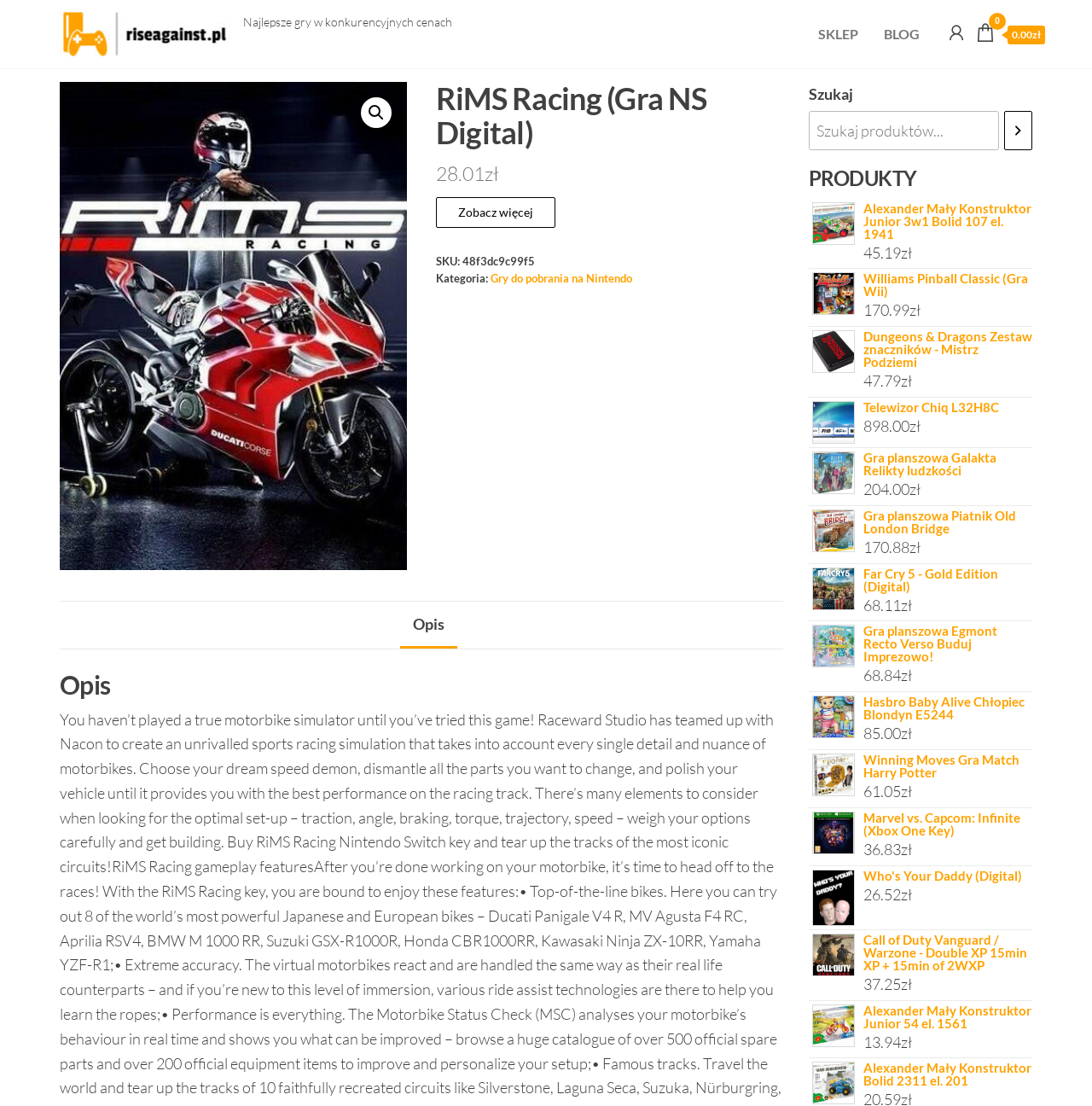What is the price of RiMS Racing (Gra NS Digital)?
Please provide a comprehensive answer to the question based on the webpage screenshot.

The price of RiMS Racing (Gra NS Digital) can be found in the product description section, where it is listed as '28.01 zł'.